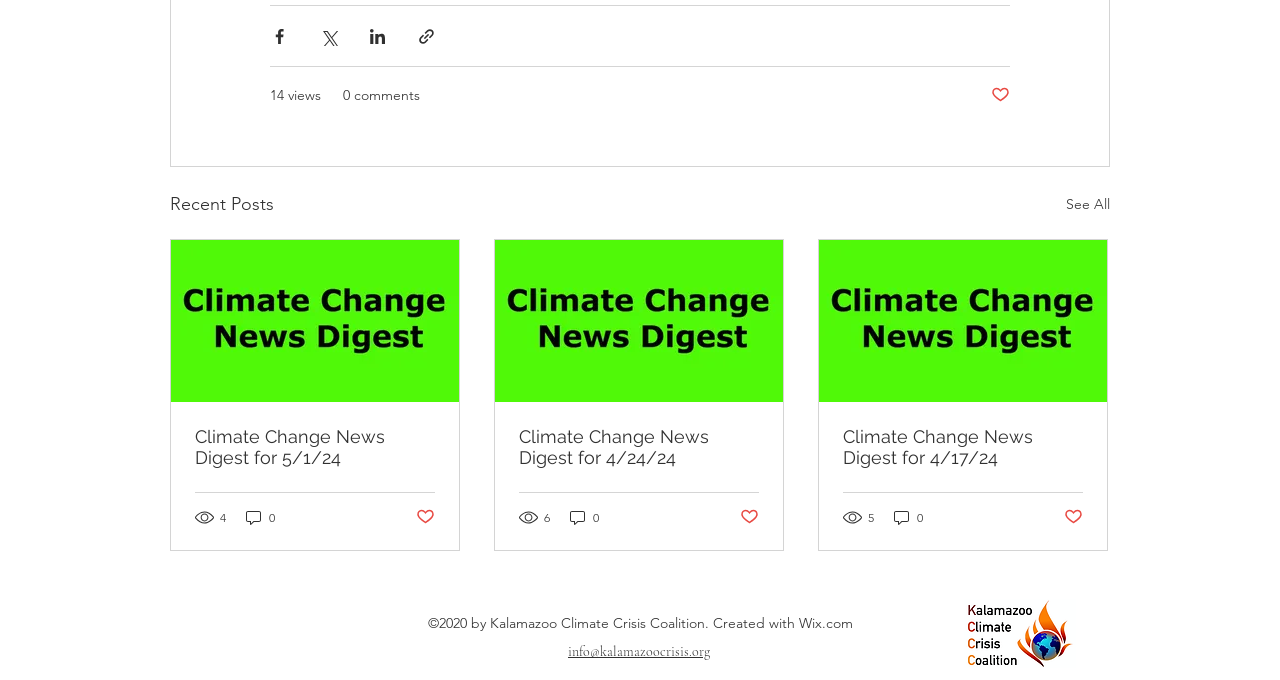Pinpoint the bounding box coordinates of the element you need to click to execute the following instruction: "Visit the website's homepage". The bounding box should be represented by four float numbers between 0 and 1, in the format [left, top, right, bottom].

[0.753, 0.881, 0.841, 0.982]